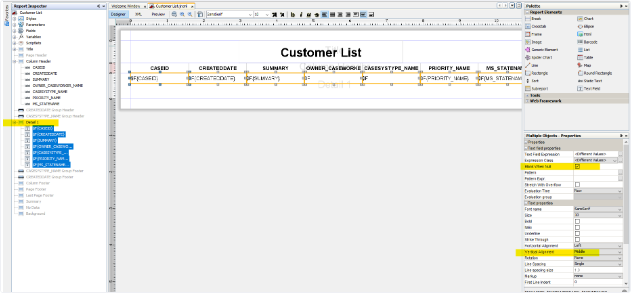Thoroughly describe what you see in the image.

The image depicts a software interface used for report design, specifically focusing on creating a "Customer List." At the top of the workspace, a header labeled "Customer List" is prominently displayed. Below the header, a series of fields representing different attributes of the customer data are laid out, including "CASEID," "CREATED DATE," "SUMMARY," "OWNER," "CATEGORY," "VALUES TYPE NAME," "PRIORITY NAME," and "STATUS." 

The interface features a user-friendly layout where these fields are highlighted, indicating that they are interactive or customizable elements of the report. On the left side, there's a vertical panel that appears to be a navigator, allowing users to access various components of the report. The right panel likely contains properties or settings related to the selected fields, providing options for modification. 

In essence, the image showcases a segment of a report designer tool where users can format and configure customer-related data for presentation or analysis.